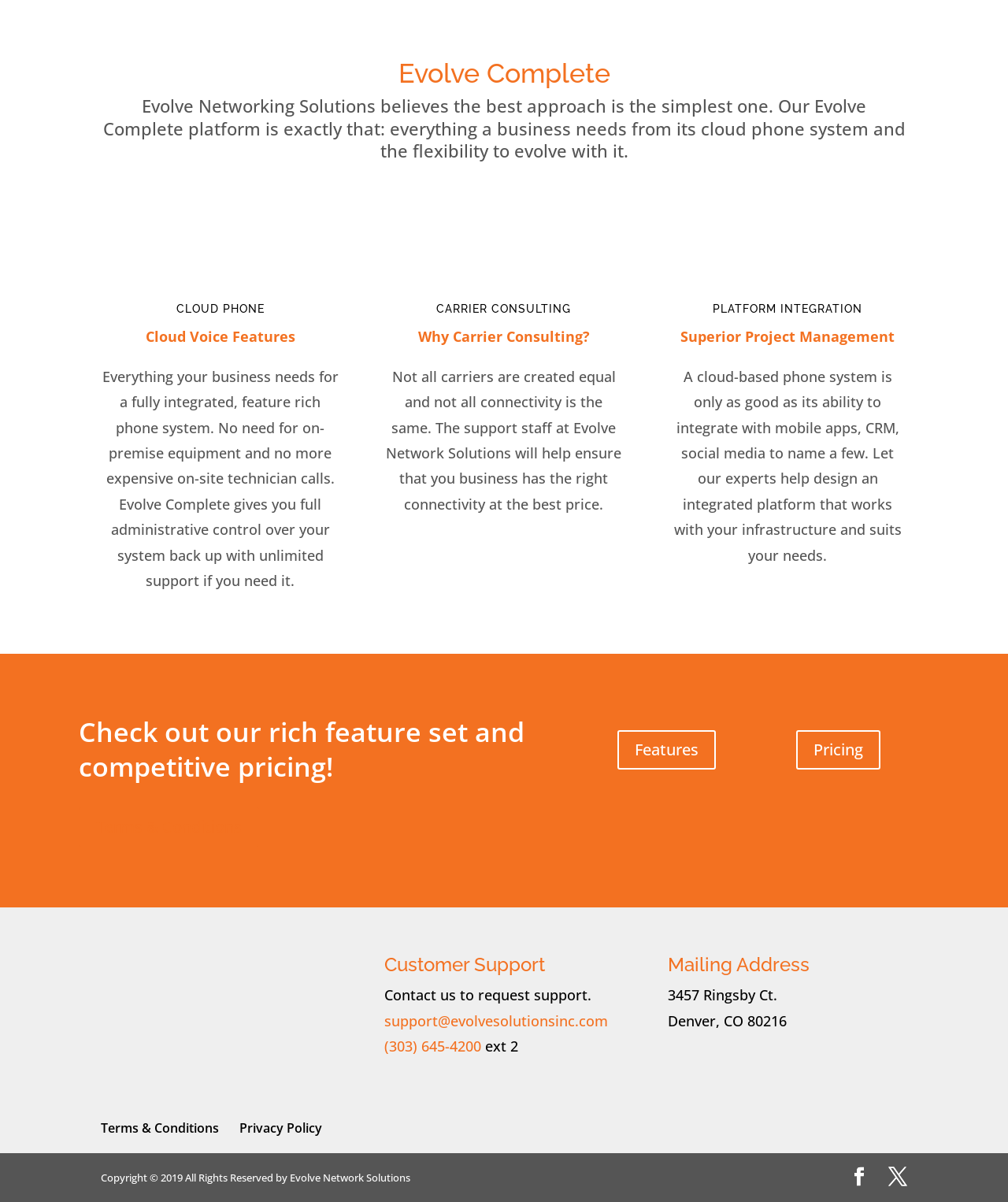Please identify the bounding box coordinates of the element's region that should be clicked to execute the following instruction: "Check out 'Features'". The bounding box coordinates must be four float numbers between 0 and 1, i.e., [left, top, right, bottom].

[0.612, 0.607, 0.71, 0.64]